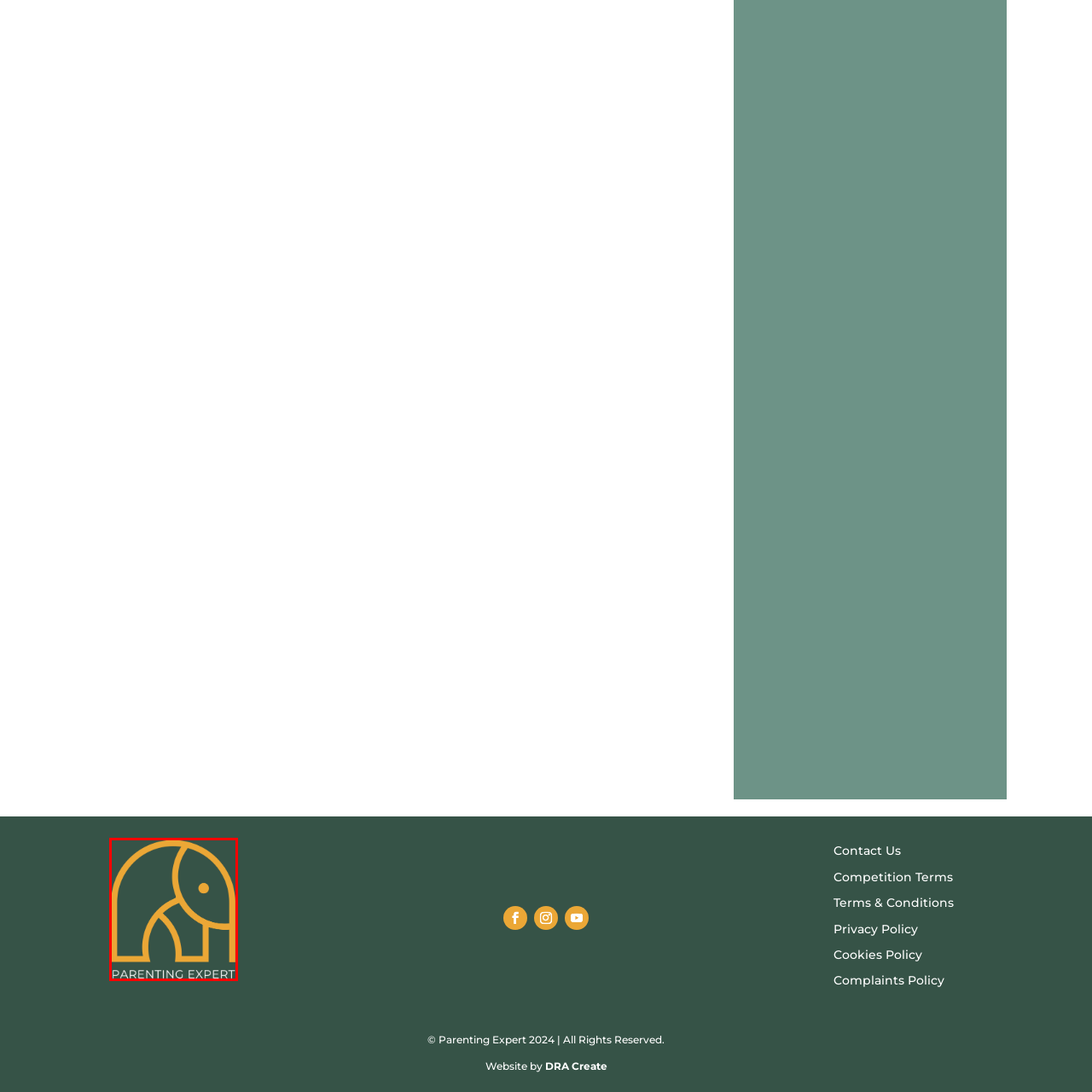What is the background color of the logo?
Analyze the image marked by the red bounding box and respond with an in-depth answer considering the visual clues.

According to the caption, the logo is set against a deep green background, which implies that the background color of the logo is deep green.